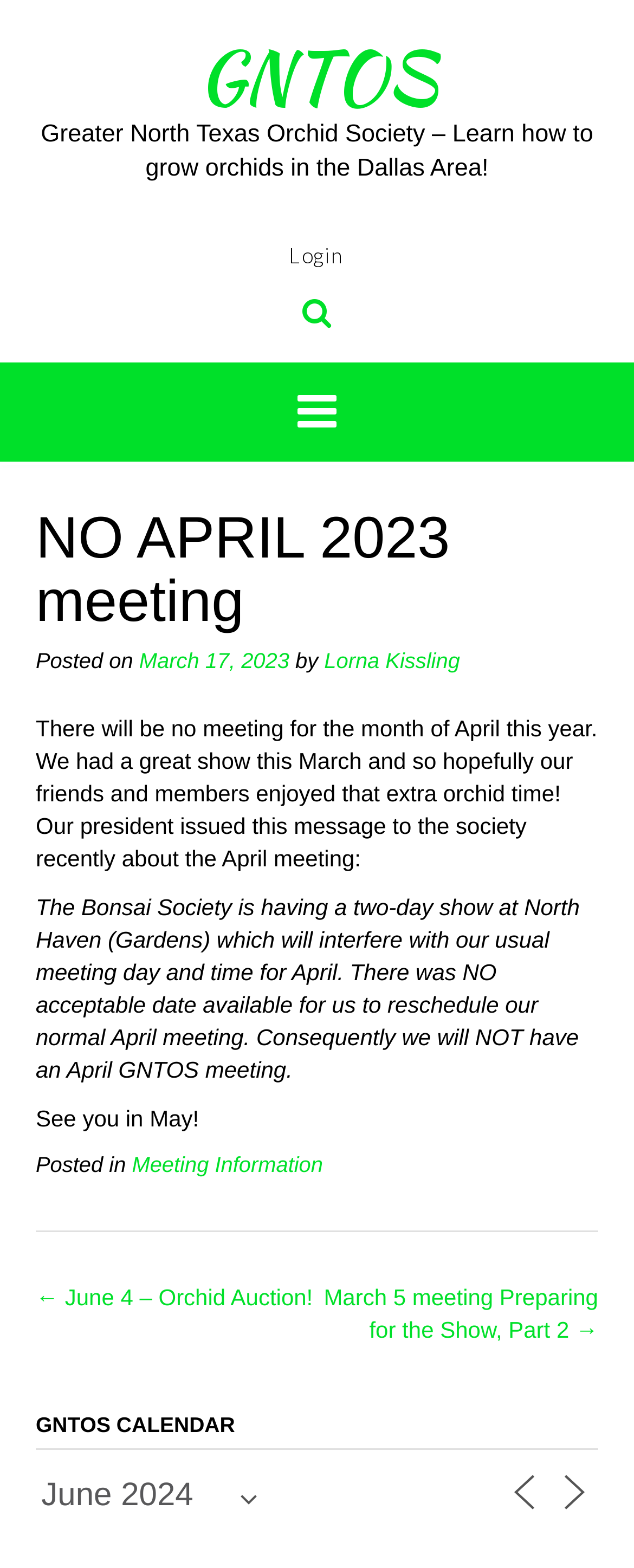Provide the bounding box coordinates of the HTML element described by the text: "GNTOS". The coordinates should be in the format [left, top, right, bottom] with values between 0 and 1.

[0.312, 0.016, 0.688, 0.082]